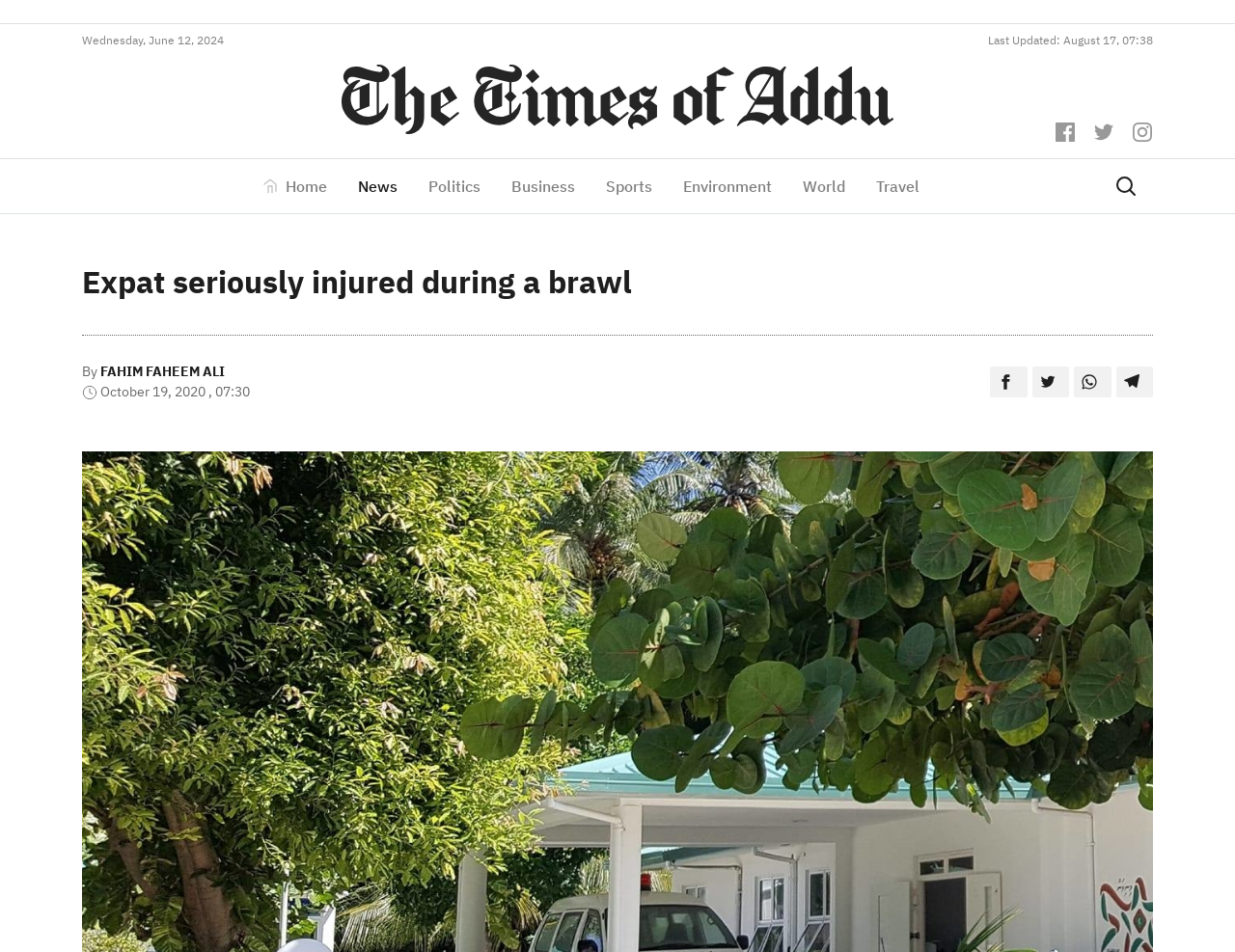Identify the bounding box coordinates of the region that needs to be clicked to carry out this instruction: "Click the Facebook icon". Provide these coordinates as four float numbers ranging from 0 to 1, i.e., [left, top, right, bottom].

[0.855, 0.127, 0.873, 0.147]